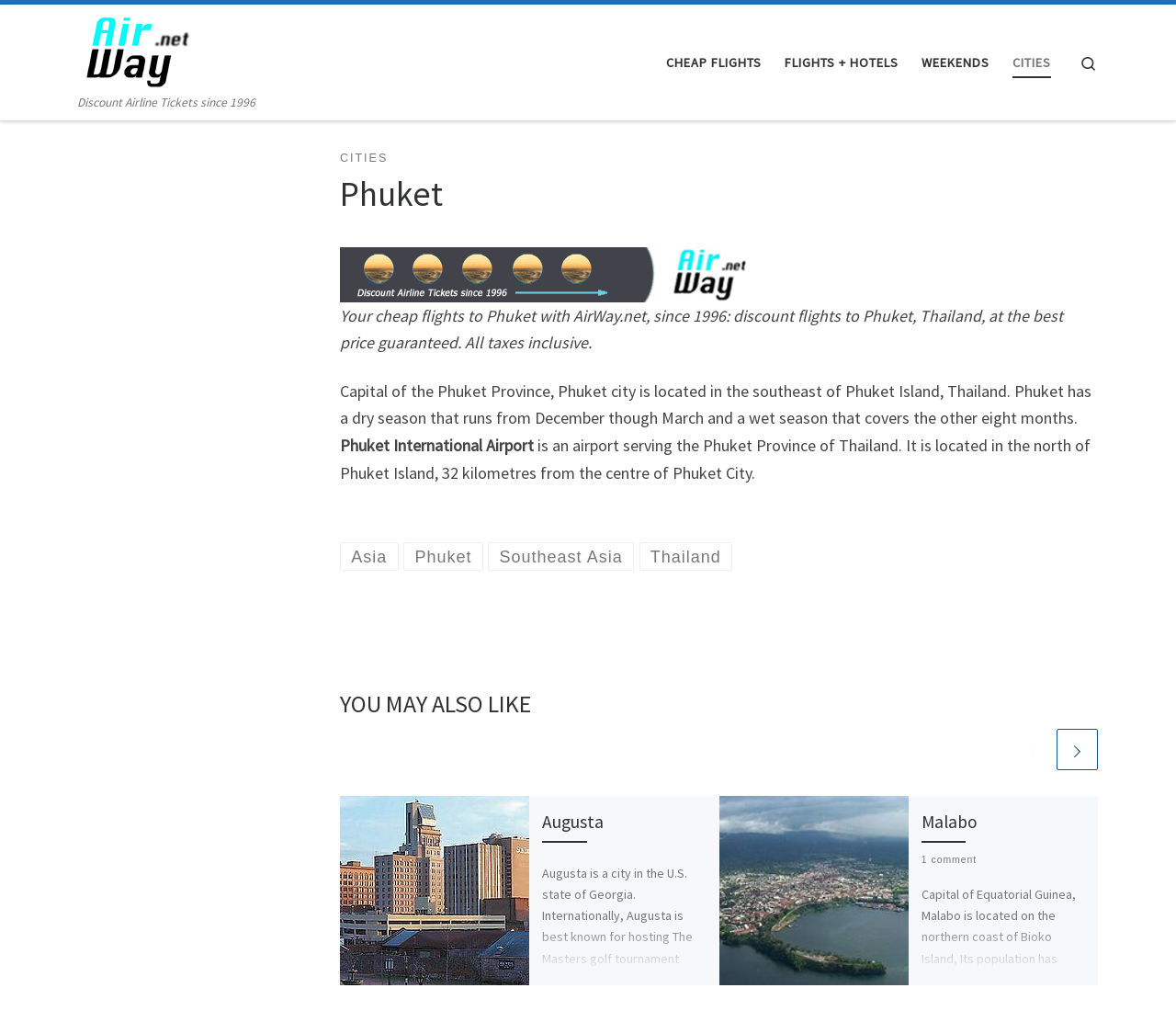Locate the bounding box coordinates of the clickable region necessary to complete the following instruction: "Read about Augusta". Provide the coordinates in the format of four float numbers between 0 and 1, i.e., [left, top, right, bottom].

[0.289, 0.779, 0.45, 0.964]